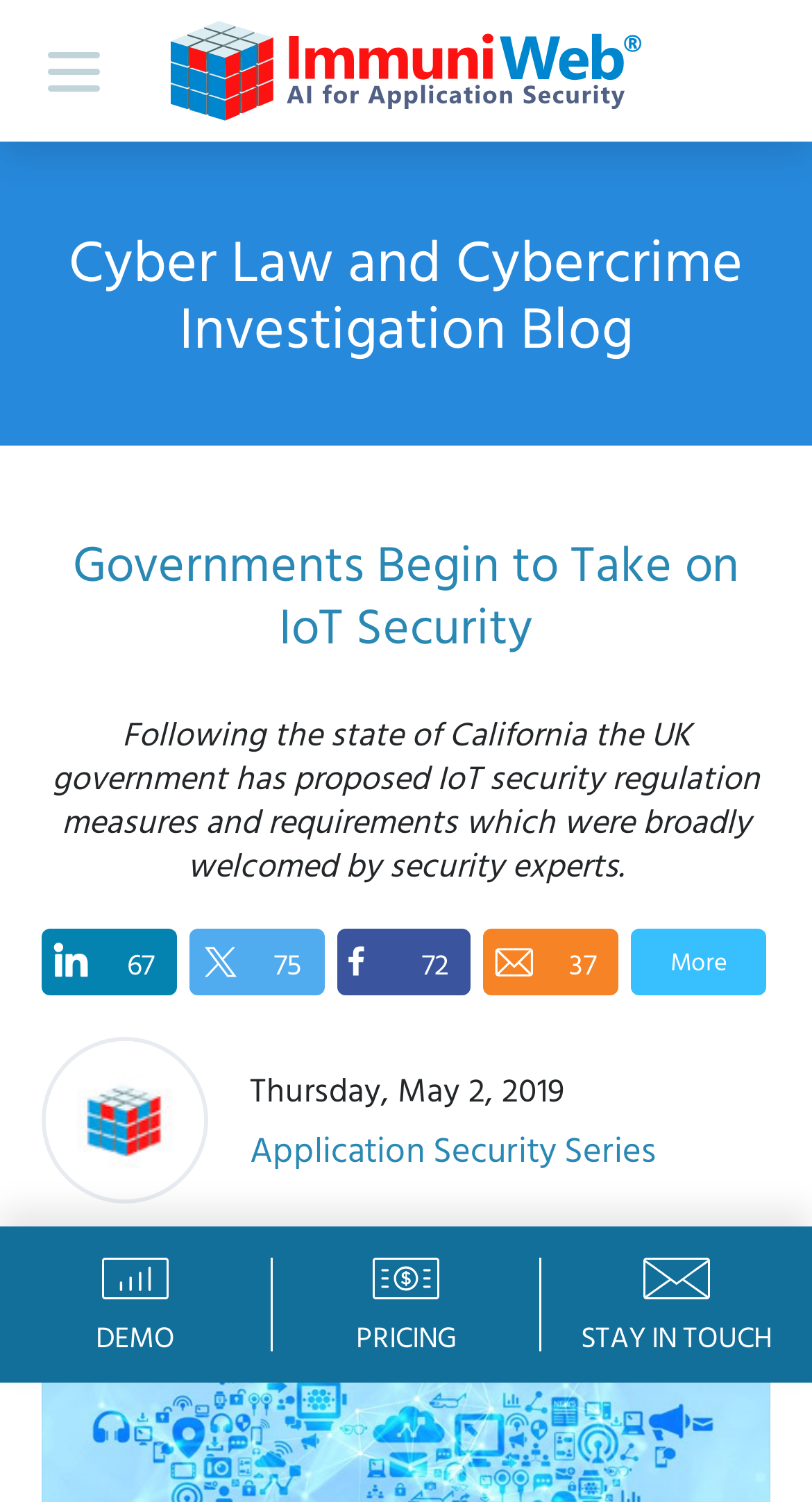What is the topic of the blog post?
Provide a short answer using one word or a brief phrase based on the image.

IoT security